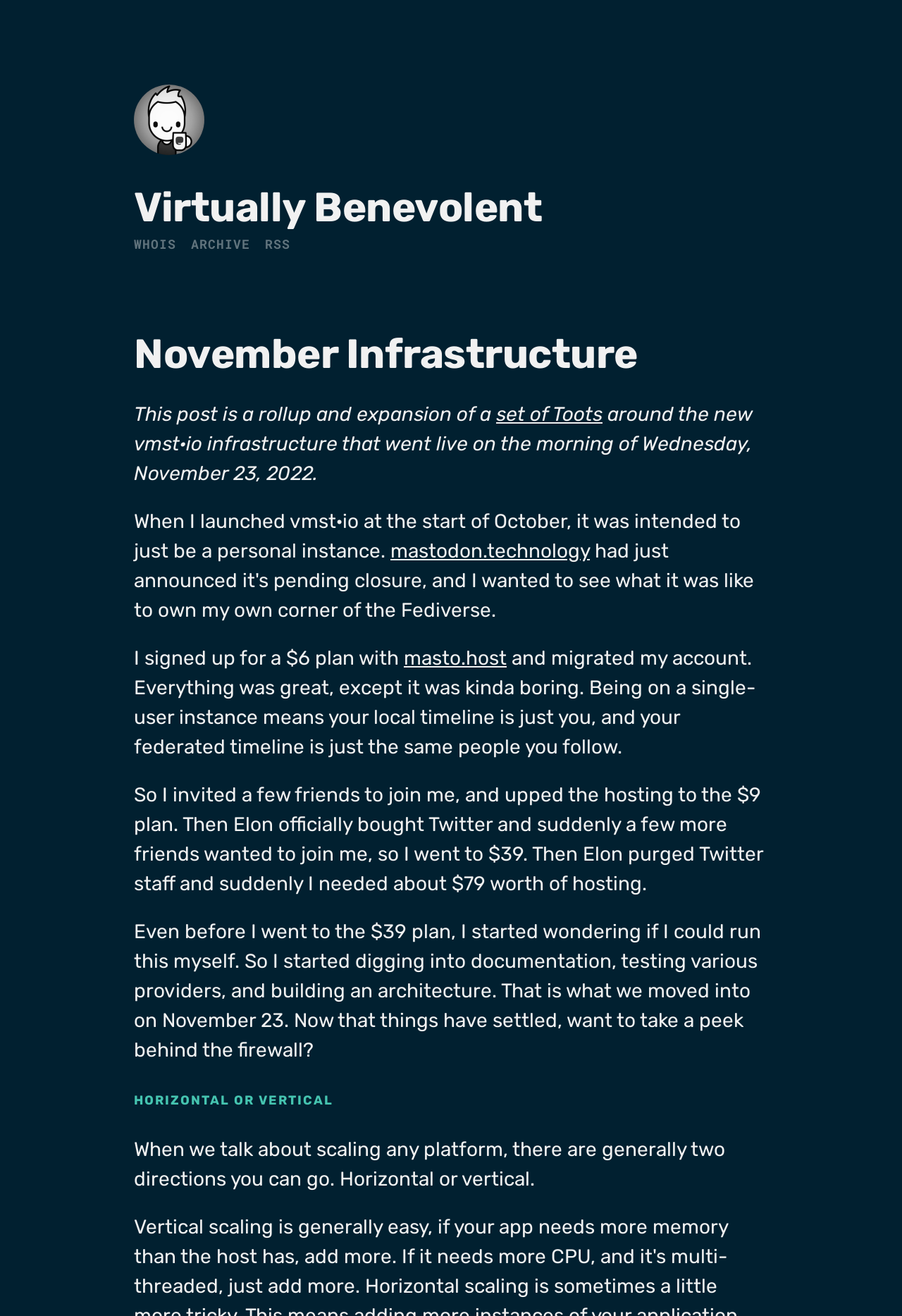Pinpoint the bounding box coordinates of the element you need to click to execute the following instruction: "Subscribe to the 'RSS' feed". The bounding box should be represented by four float numbers between 0 and 1, in the format [left, top, right, bottom].

[0.294, 0.179, 0.322, 0.192]